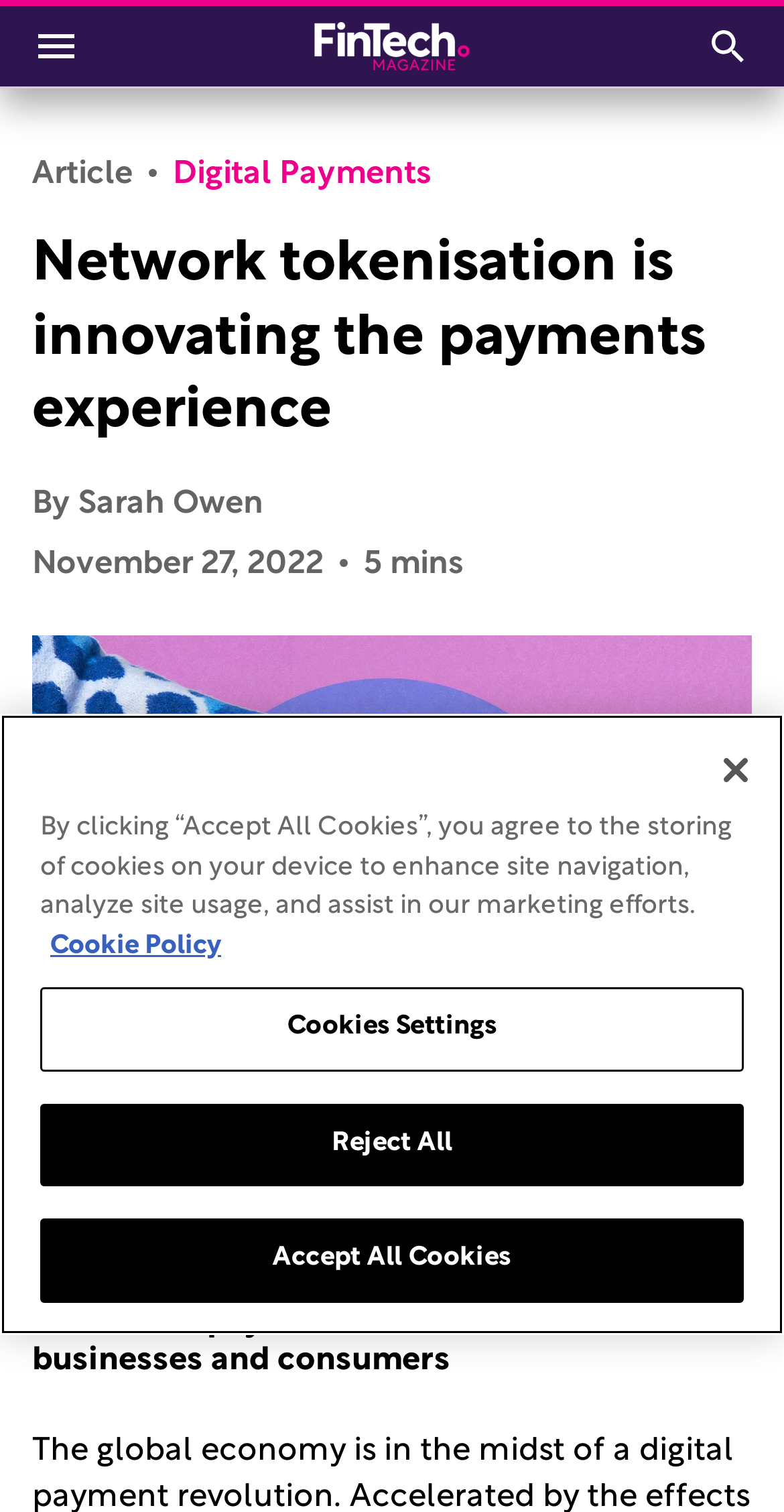Answer the question using only one word or a concise phrase: What is the category of the article?

Digital Payments